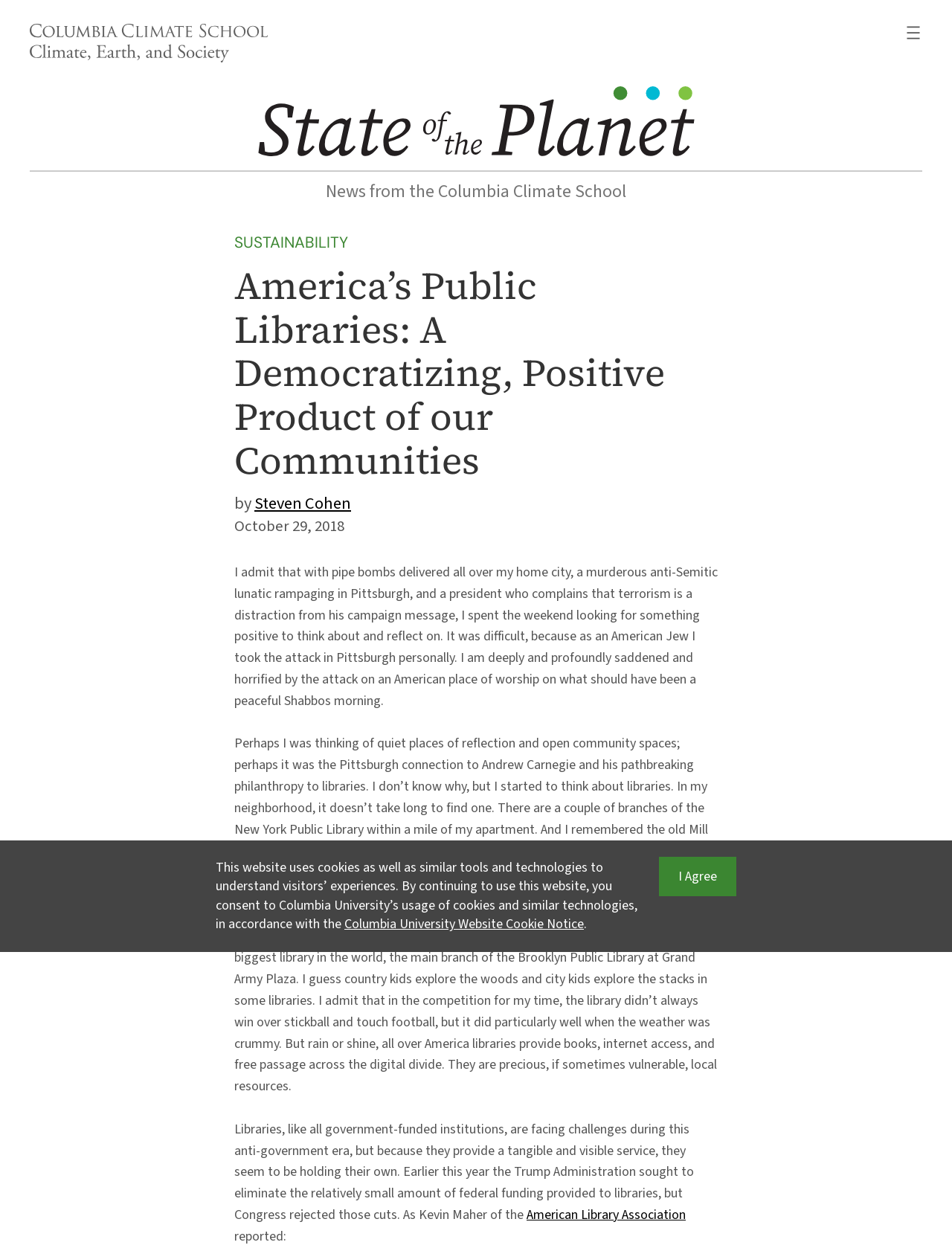Extract the primary heading text from the webpage.

America’s Public Libraries: A Democratizing, Positive Product of our Communities